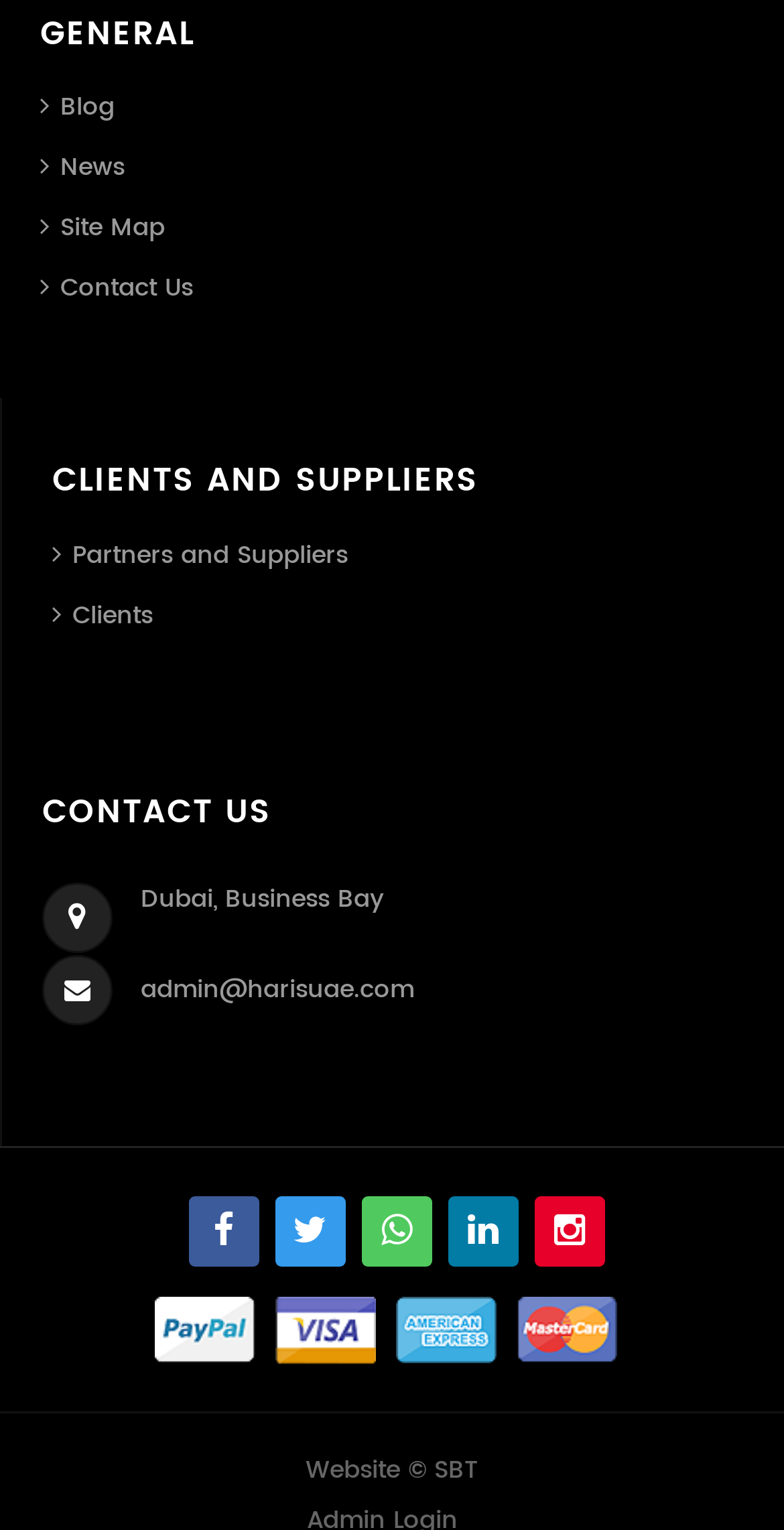Using the given element description, provide the bounding box coordinates (top-left x, top-left y, bottom-right x, bottom-right y) for the corresponding UI element in the screenshot: Partners and Suppliers

[0.067, 0.351, 0.444, 0.376]